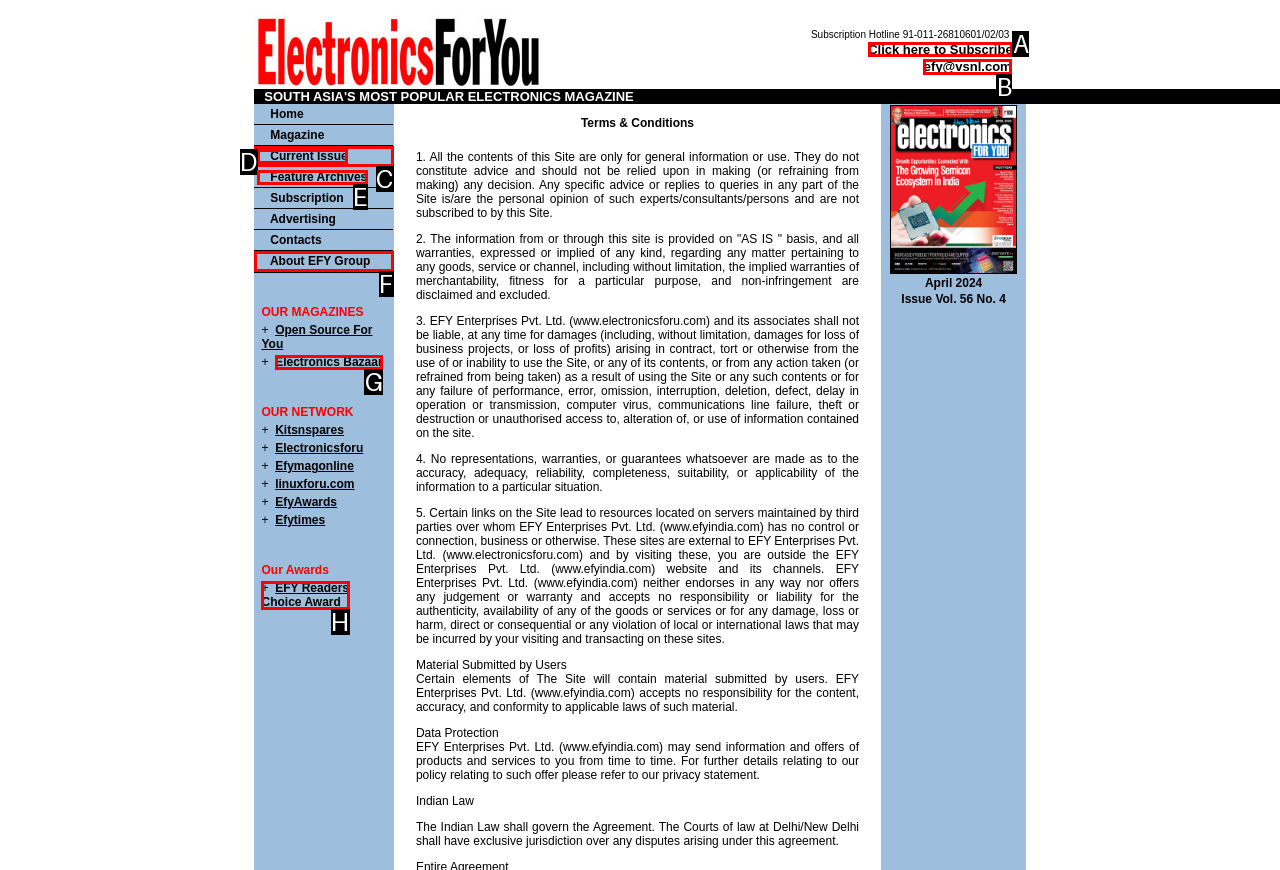Tell me which one HTML element best matches the description: About EFY Group Answer with the option's letter from the given choices directly.

F